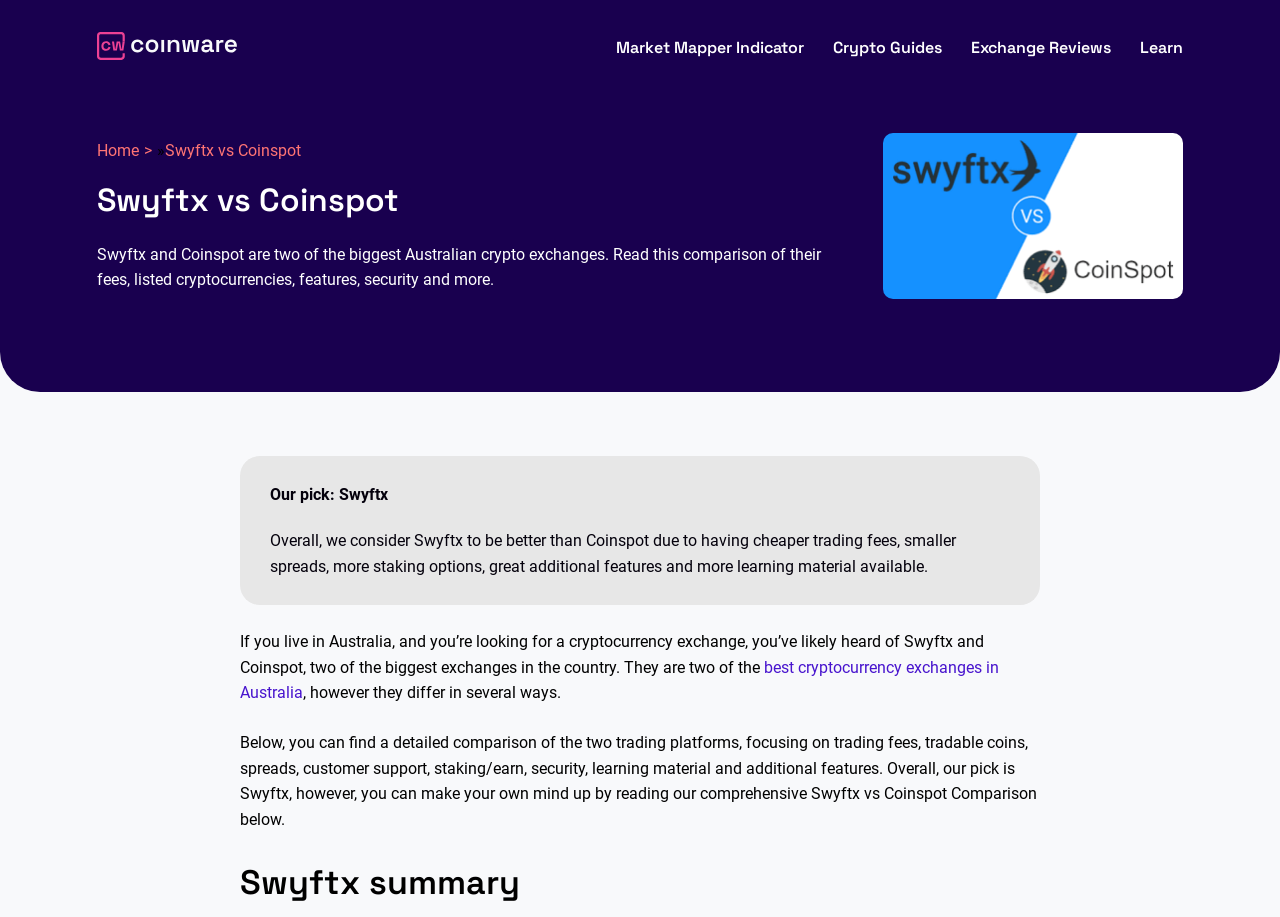Please specify the coordinates of the bounding box for the element that should be clicked to carry out this instruction: "Click on the 'best cryptocurrency exchanges in Australia' link". The coordinates must be four float numbers between 0 and 1, formatted as [left, top, right, bottom].

[0.188, 0.717, 0.78, 0.766]